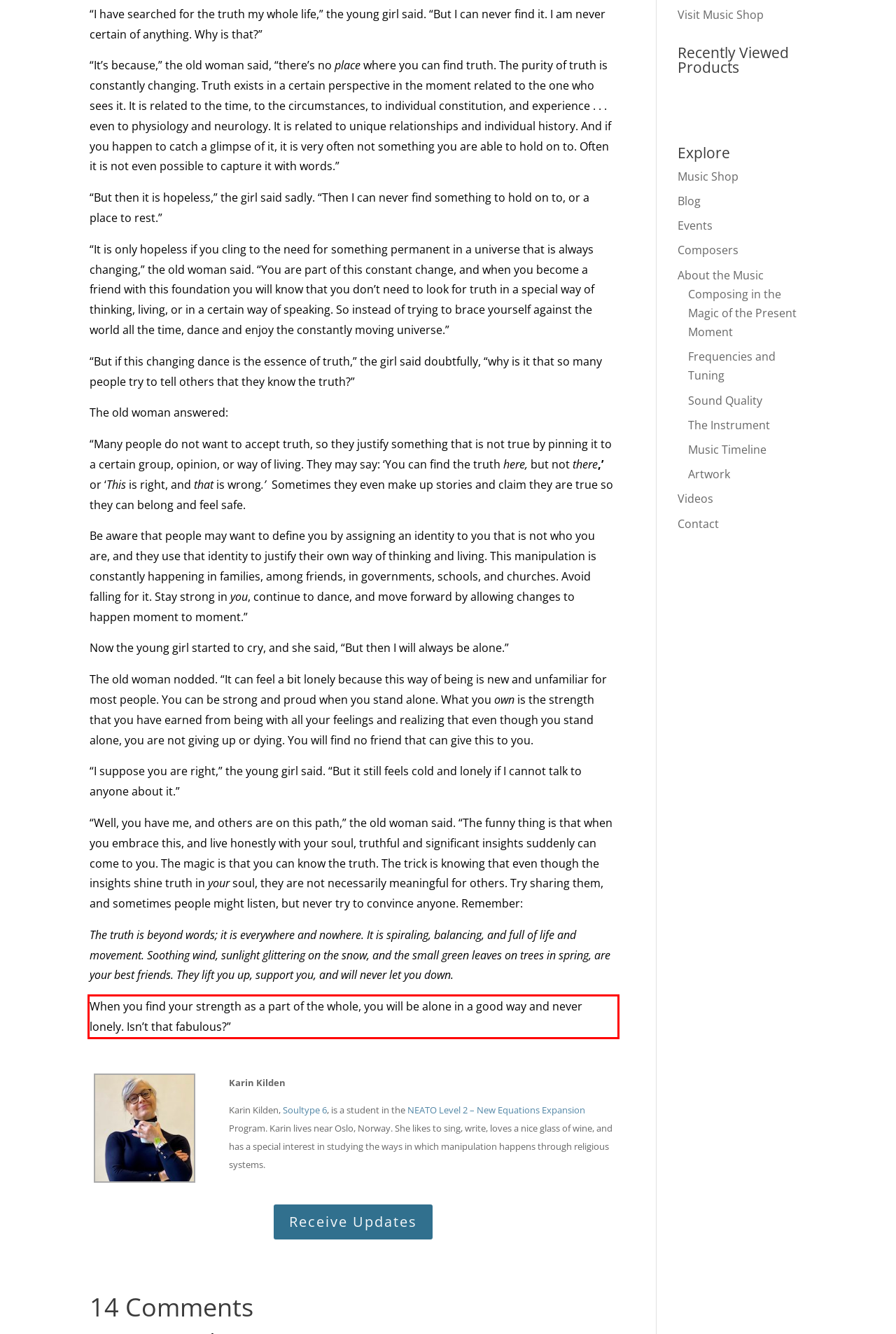Using the provided screenshot, read and generate the text content within the red-bordered area.

When you find your strength as a part of the whole, you will be alone in a good way and never lonely. Isn’t that fabulous?”